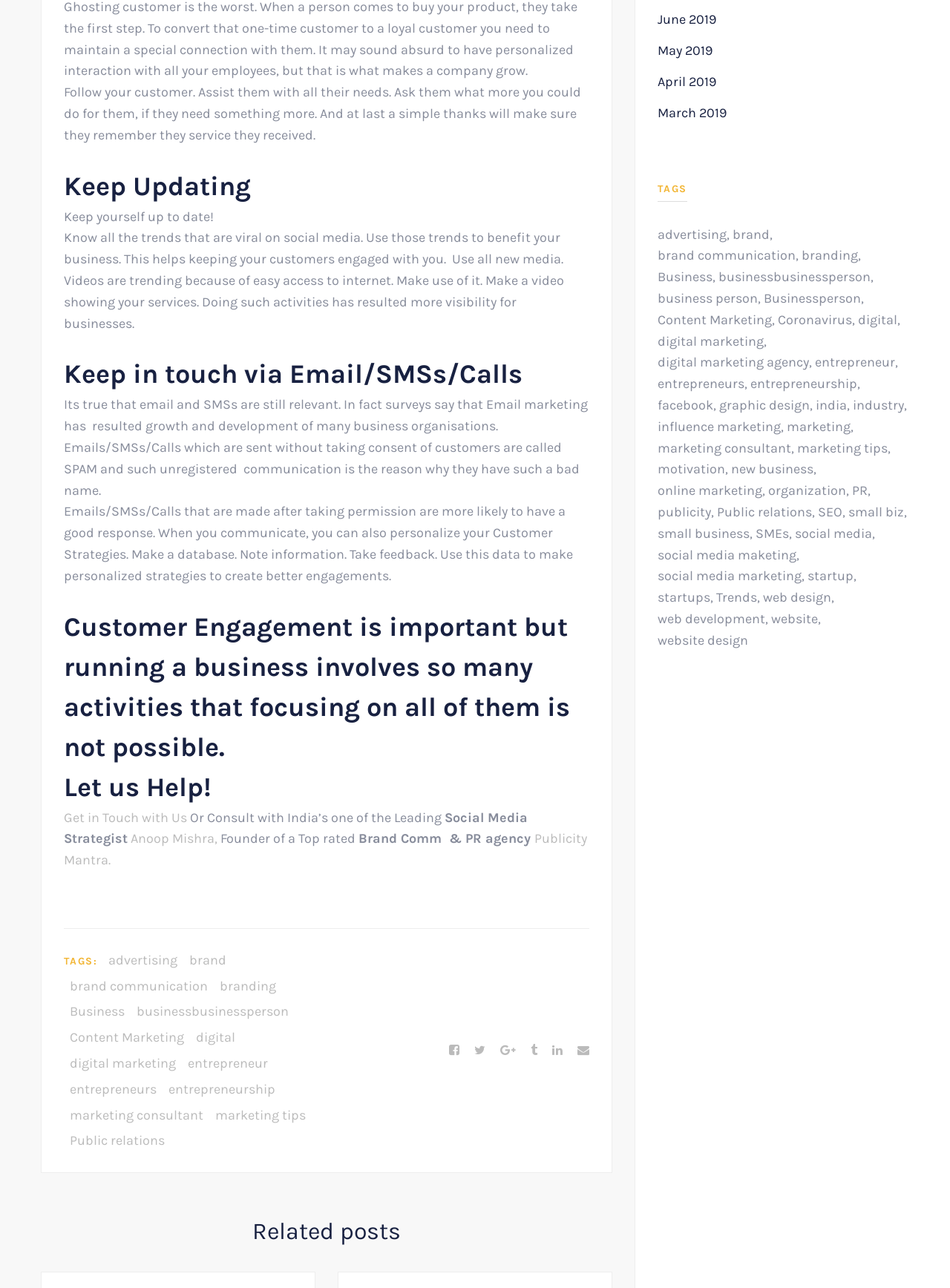Provide a one-word or short-phrase response to the question:
What is the first step to follow your customer?

Ask them what more you could do for them